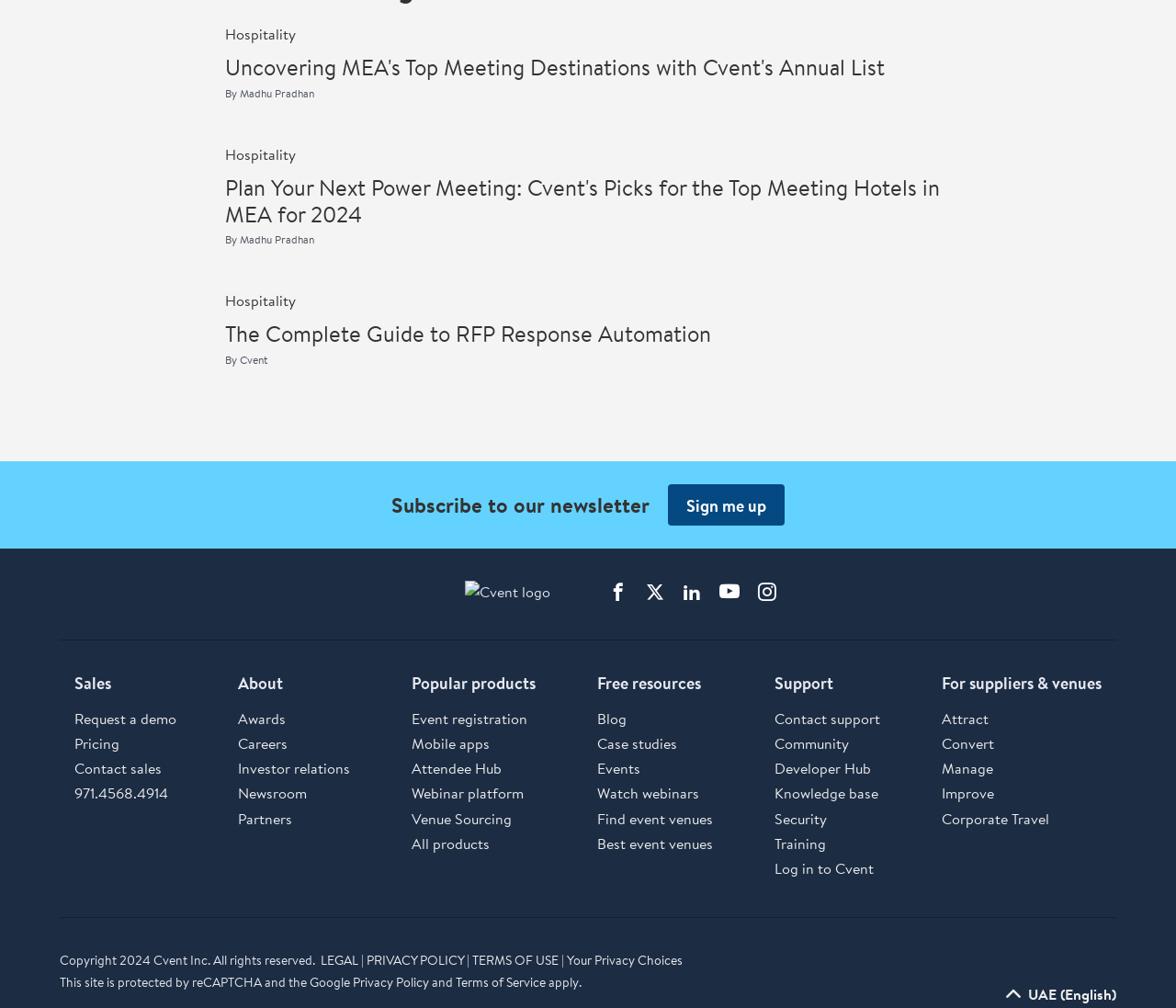Identify the bounding box for the given UI element using the description provided. Coordinates should be in the format (top-left x, top-left y, bottom-right x, bottom-right y) and must be between 0 and 1. Here is the description: Case studies

[0.508, 0.727, 0.576, 0.748]